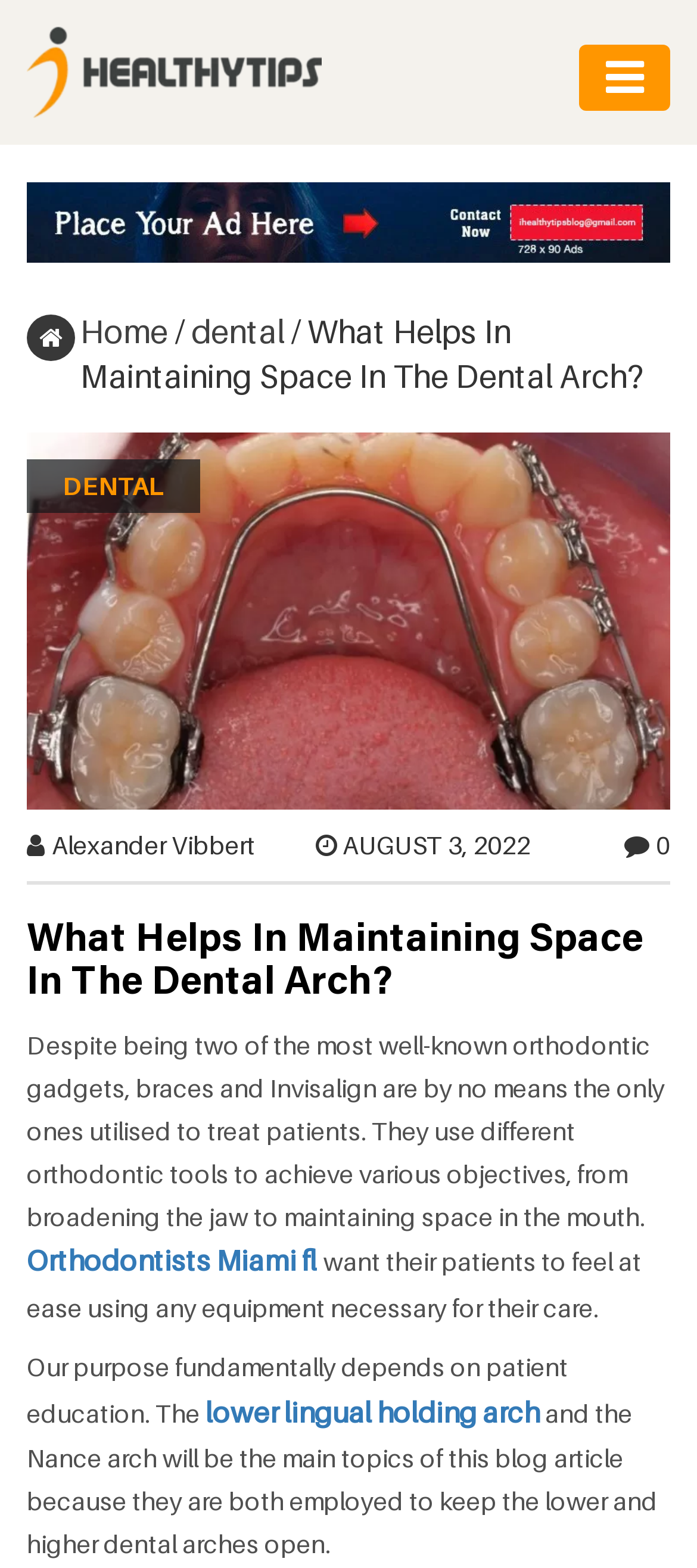Provide a brief response using a word or short phrase to this question:
What are the two main topics of this blog article?

Lower lingual holding arch and Nance arch